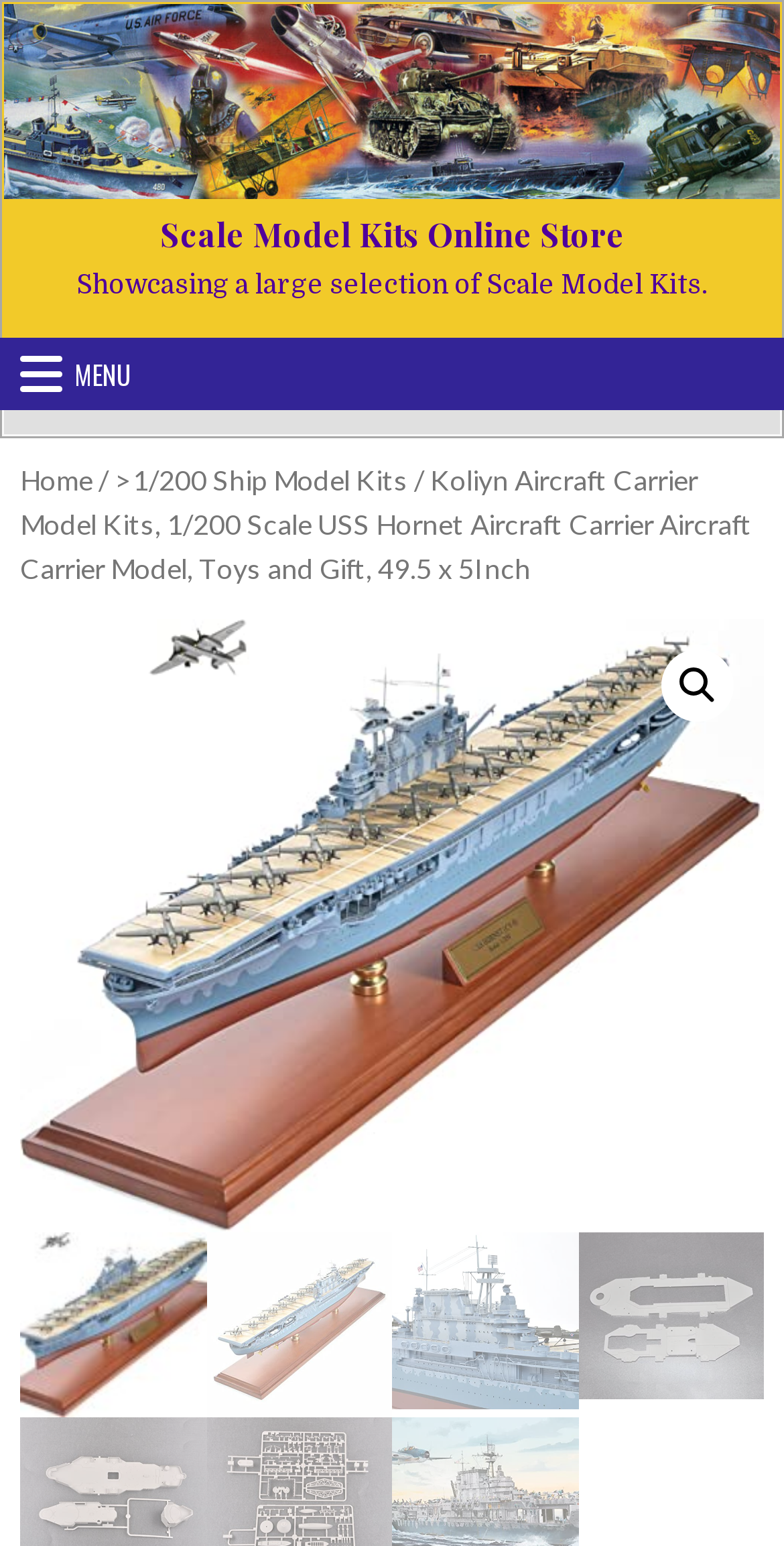Please specify the bounding box coordinates in the format (top-left x, top-left y, bottom-right x, bottom-right y), with all values as floating point numbers between 0 and 1. Identify the bounding box of the UI element described by: >1/200 Ship Model Kits

[0.146, 0.299, 0.521, 0.321]